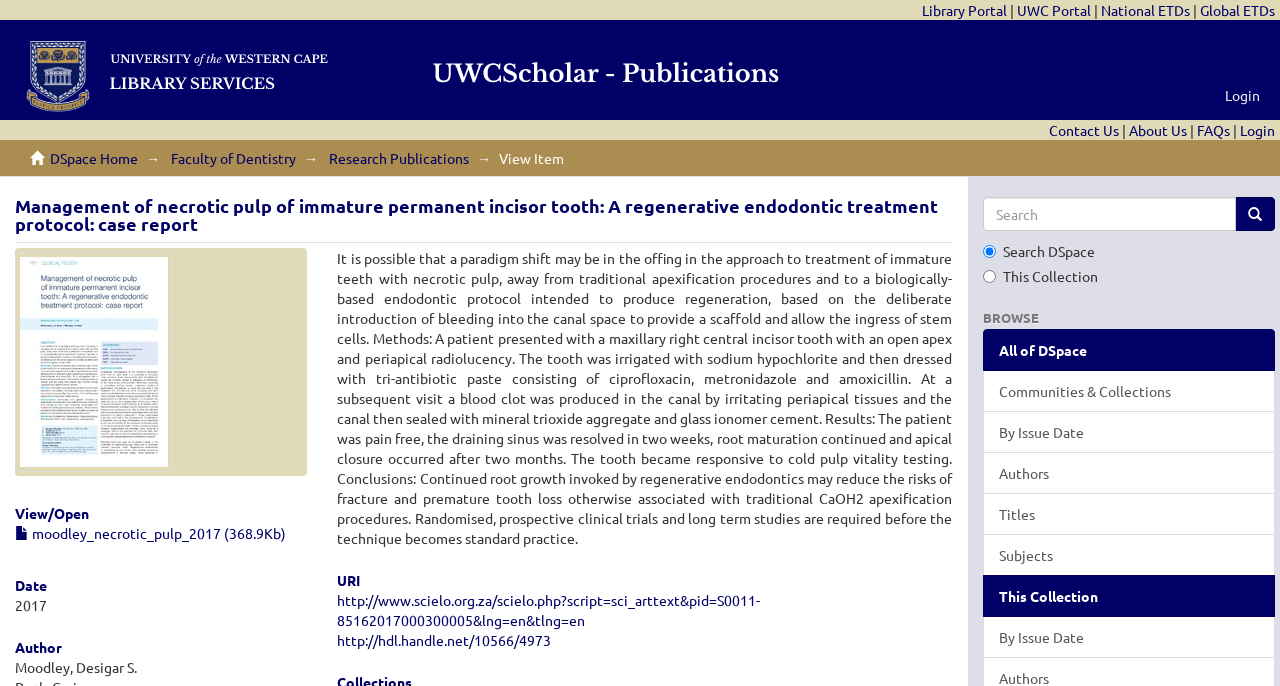Provide a one-word or one-phrase answer to the question:
What is the author's name?

Moodley, Desigar S.